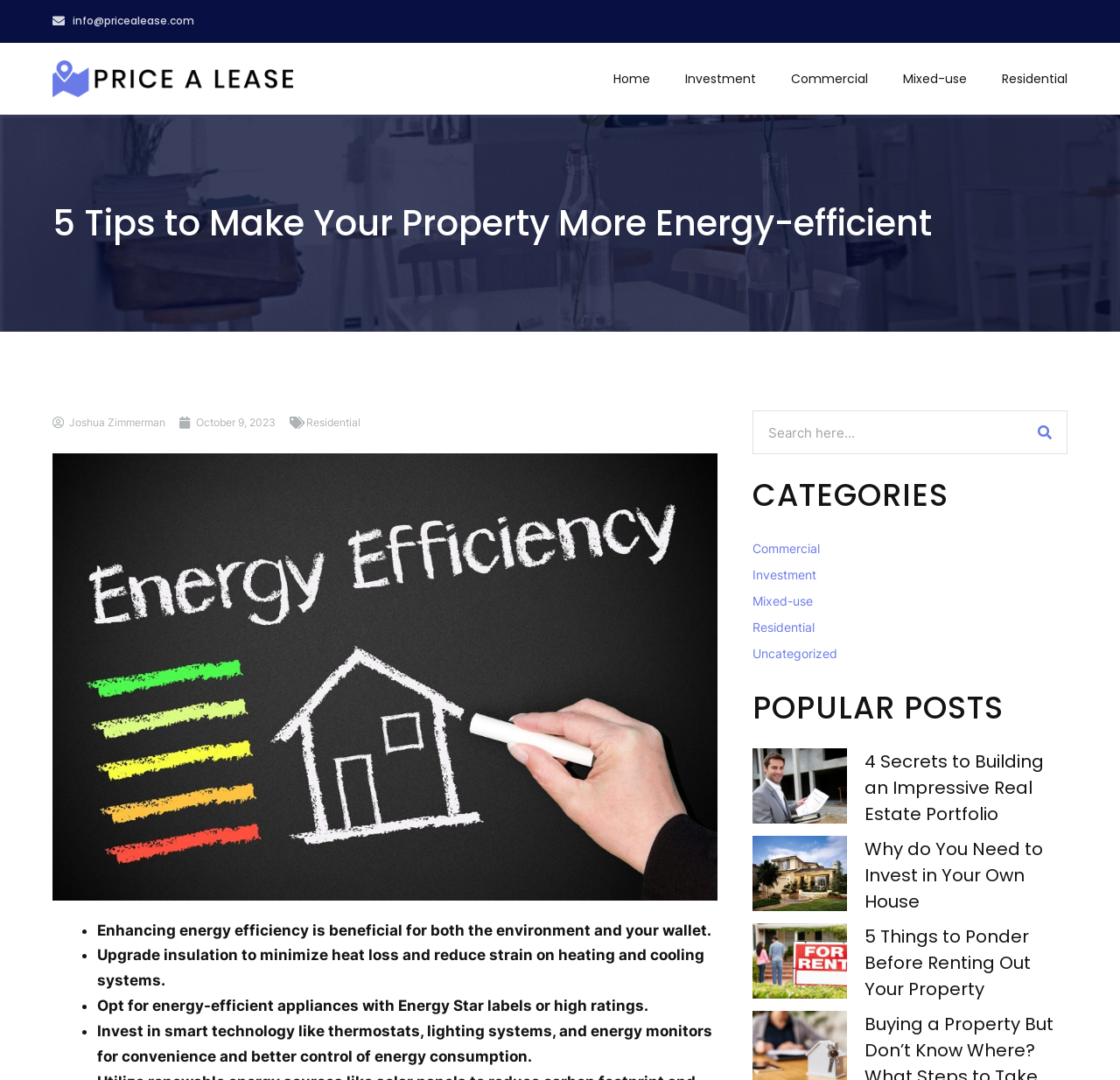What is the purpose of the search box?
Look at the webpage screenshot and answer the question with a detailed explanation.

I found the search box by looking at the element with the text 'Search' and a search box icon, and I inferred its purpose by understanding the common functionality of a search box on a website.